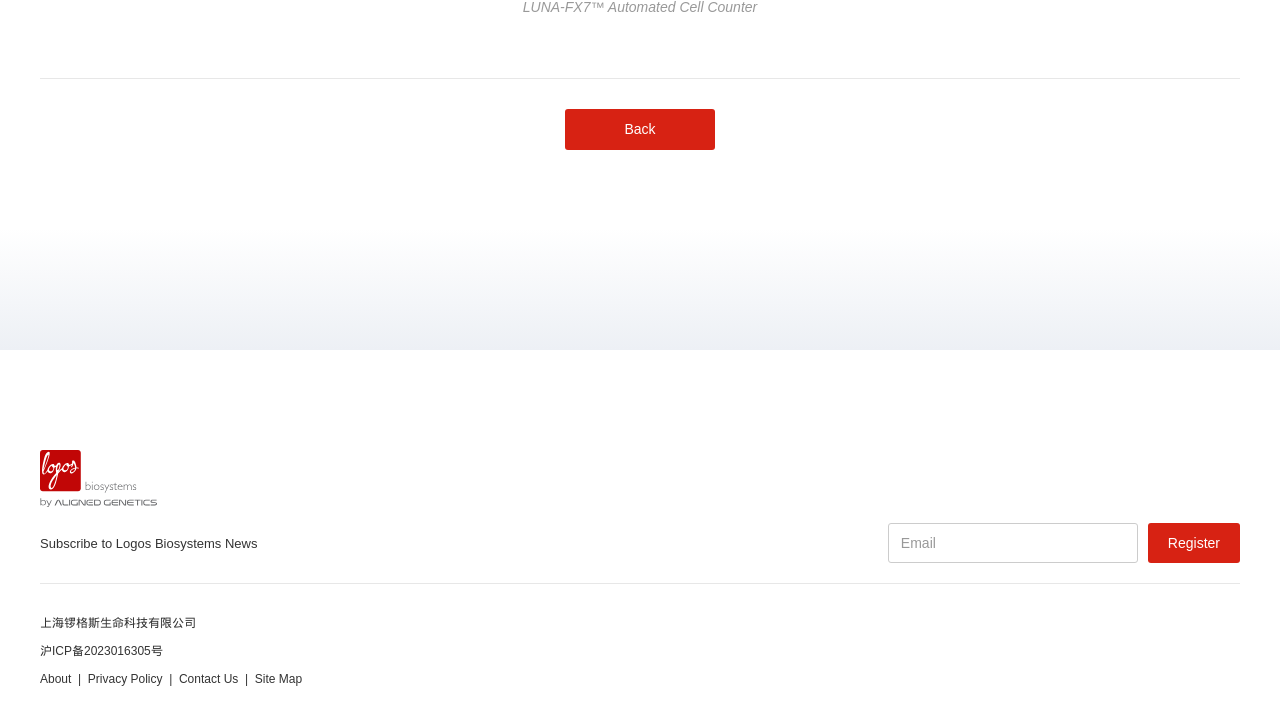Show me the bounding box coordinates of the clickable region to achieve the task as per the instruction: "Check the 'Privacy Policy'".

[0.069, 0.947, 0.127, 0.967]